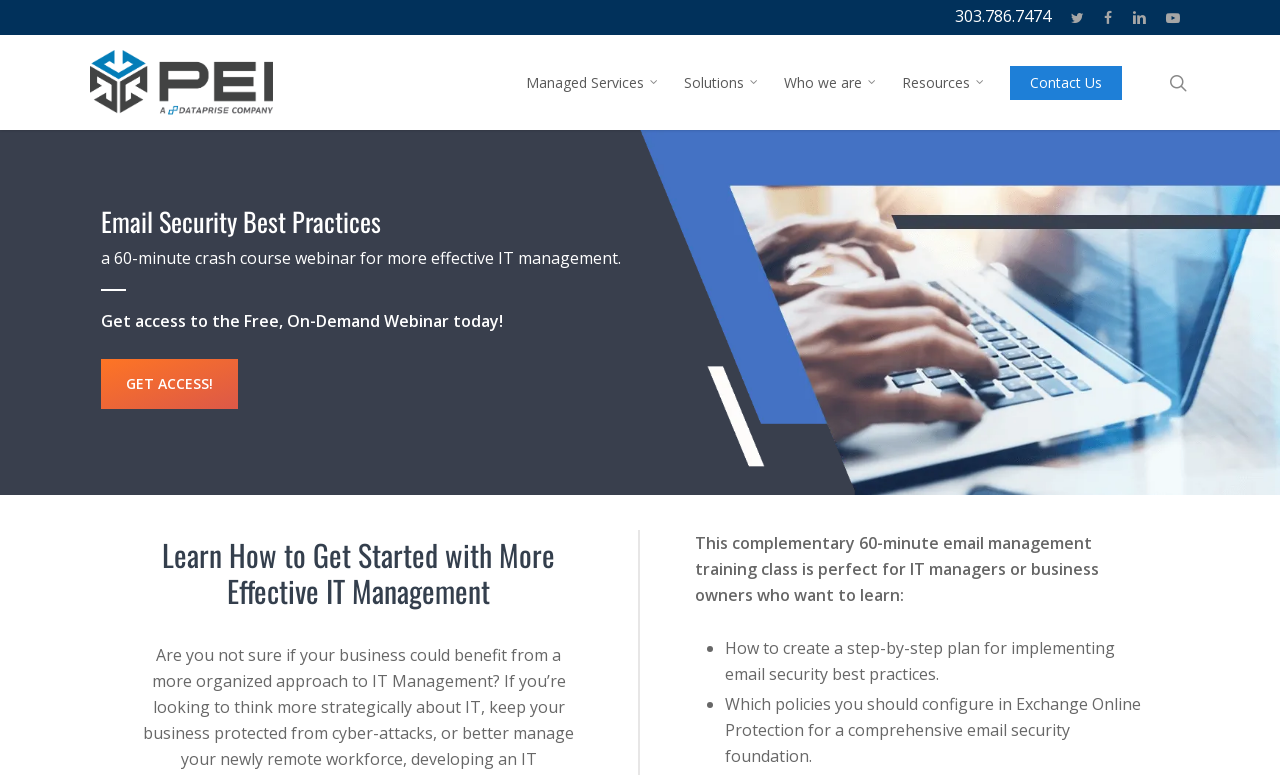Provide the bounding box coordinates of the section that needs to be clicked to accomplish the following instruction: "Follow us on Twitter."

None